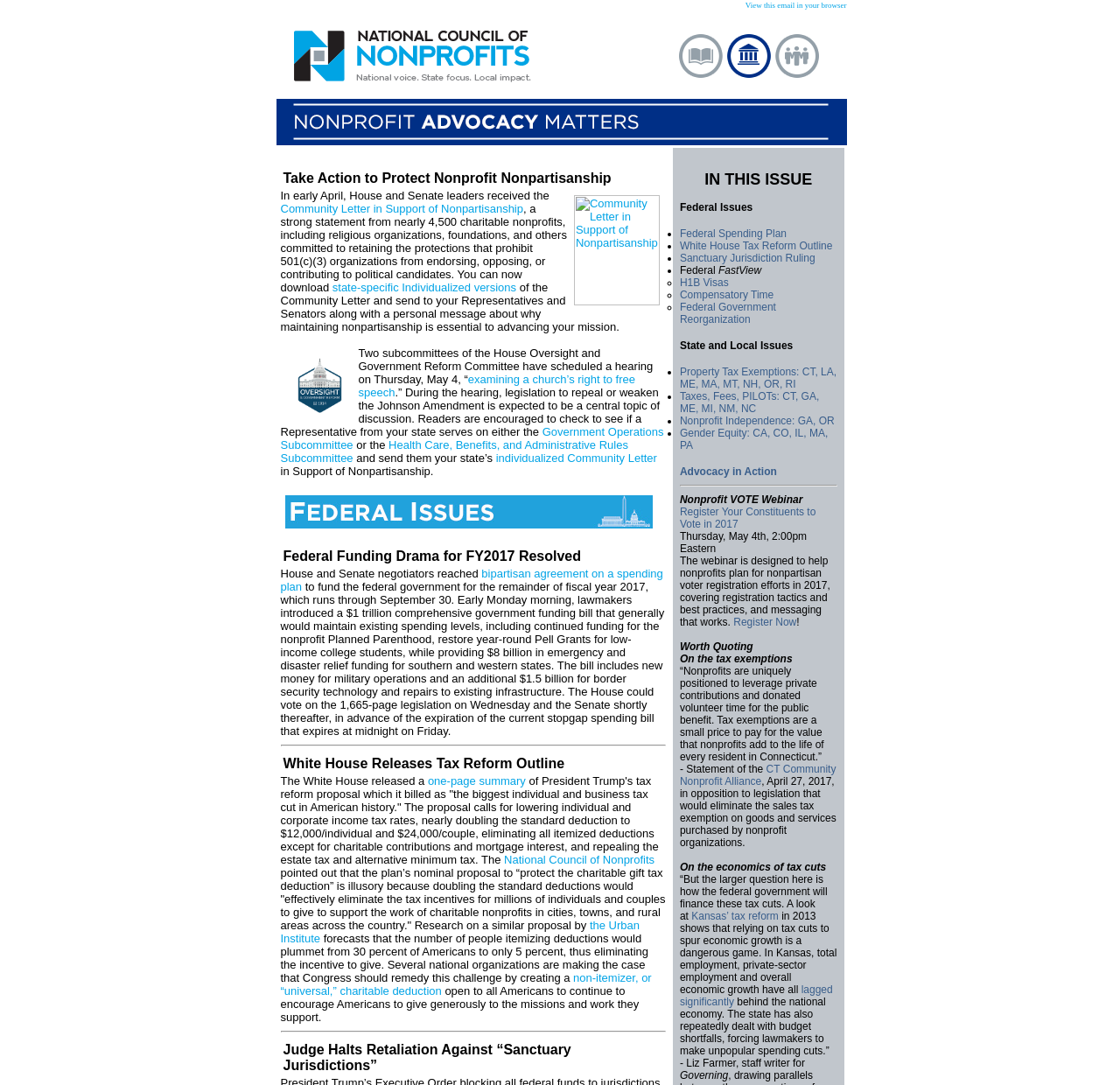Predict the bounding box of the UI element based on the description: "National Council of Nonprofits". The coordinates should be four float numbers between 0 and 1, formatted as [left, top, right, bottom].

[0.45, 0.786, 0.584, 0.798]